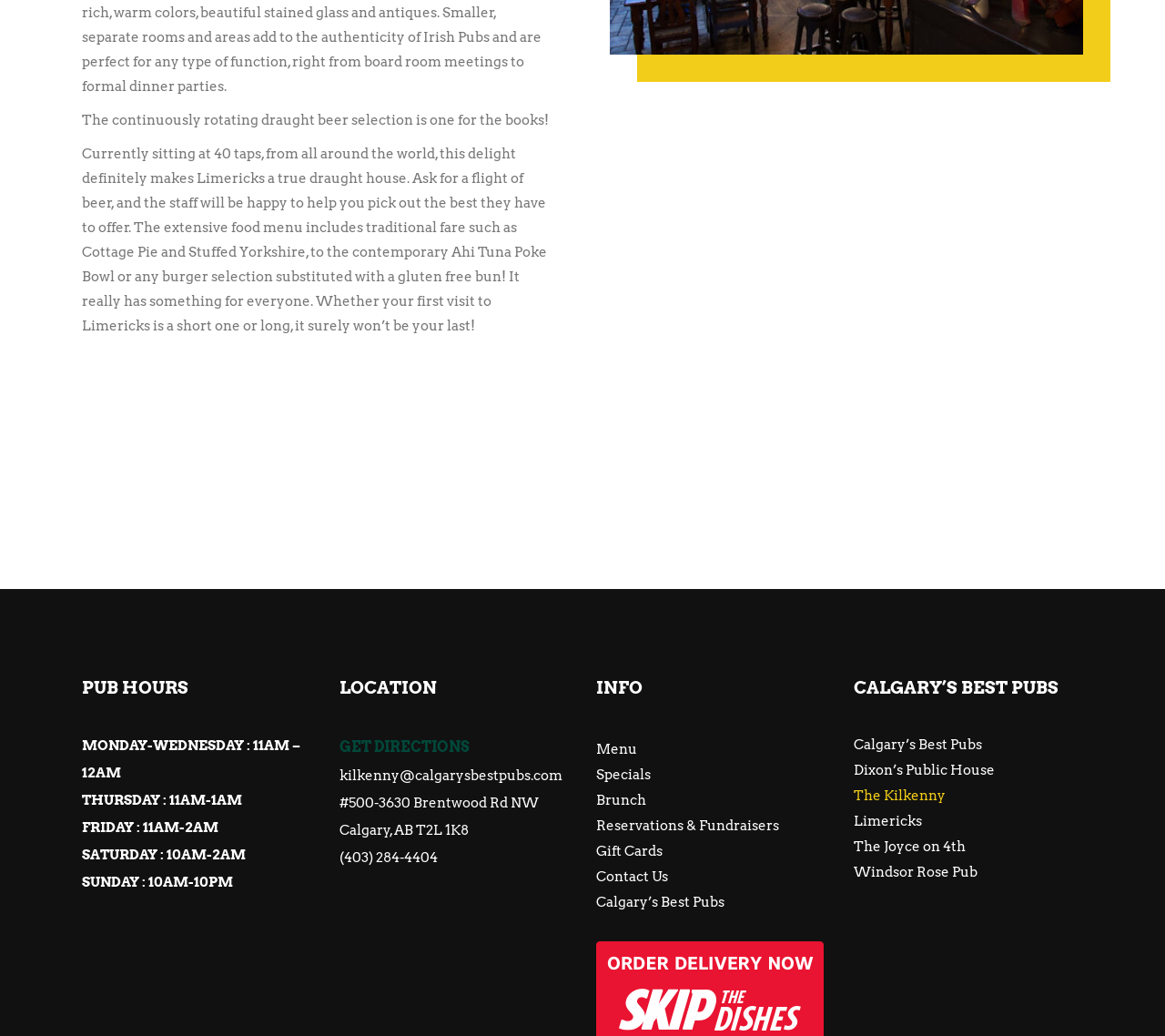Provide a brief response using a word or short phrase to this question:
How many taps does the pub have?

40